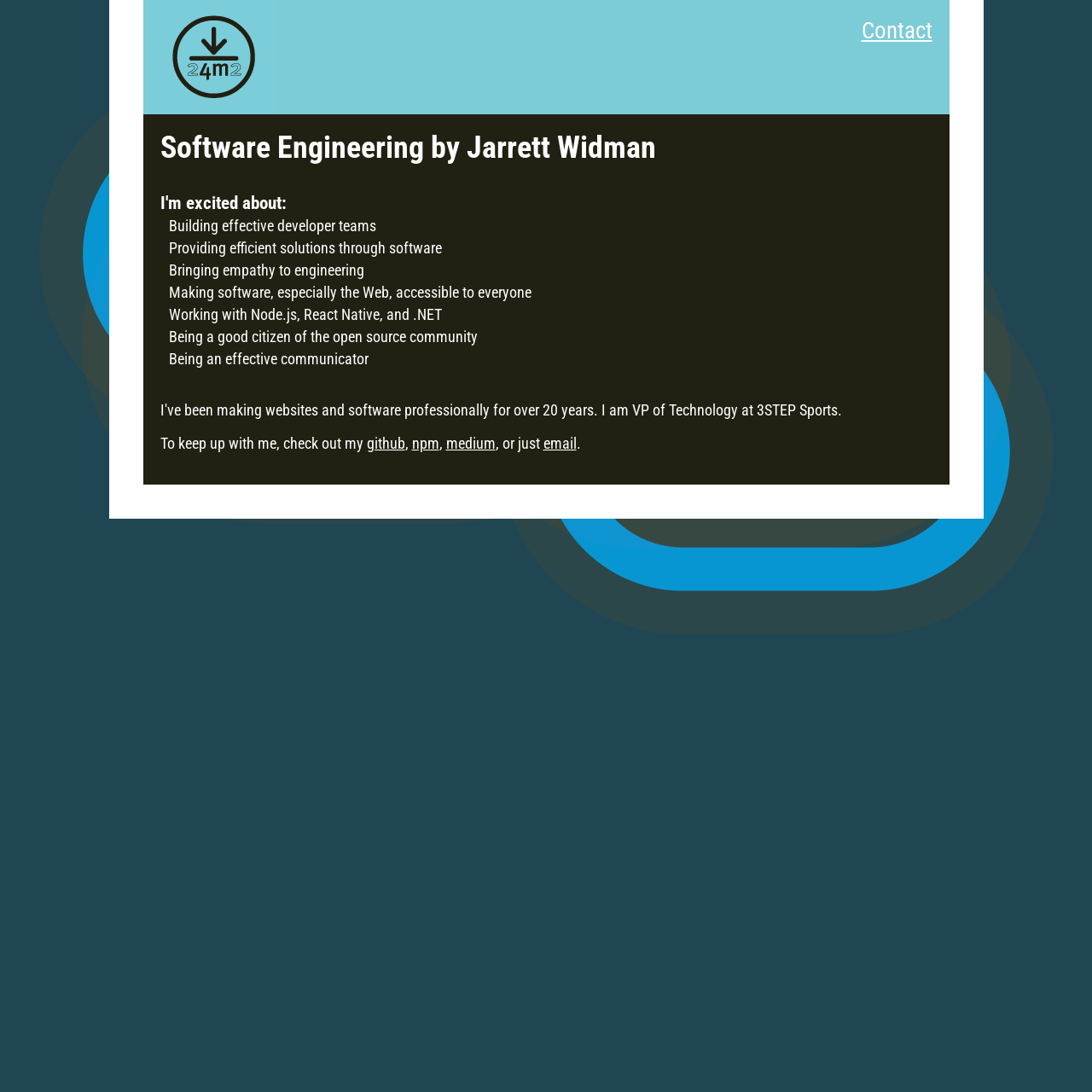What is the profession of Jarrett Widman?
Please provide a comprehensive answer based on the details in the screenshot.

Based on the heading 'Software Engineering by Jarrett Widman', it can be inferred that Jarrett Widman is a software engineer.